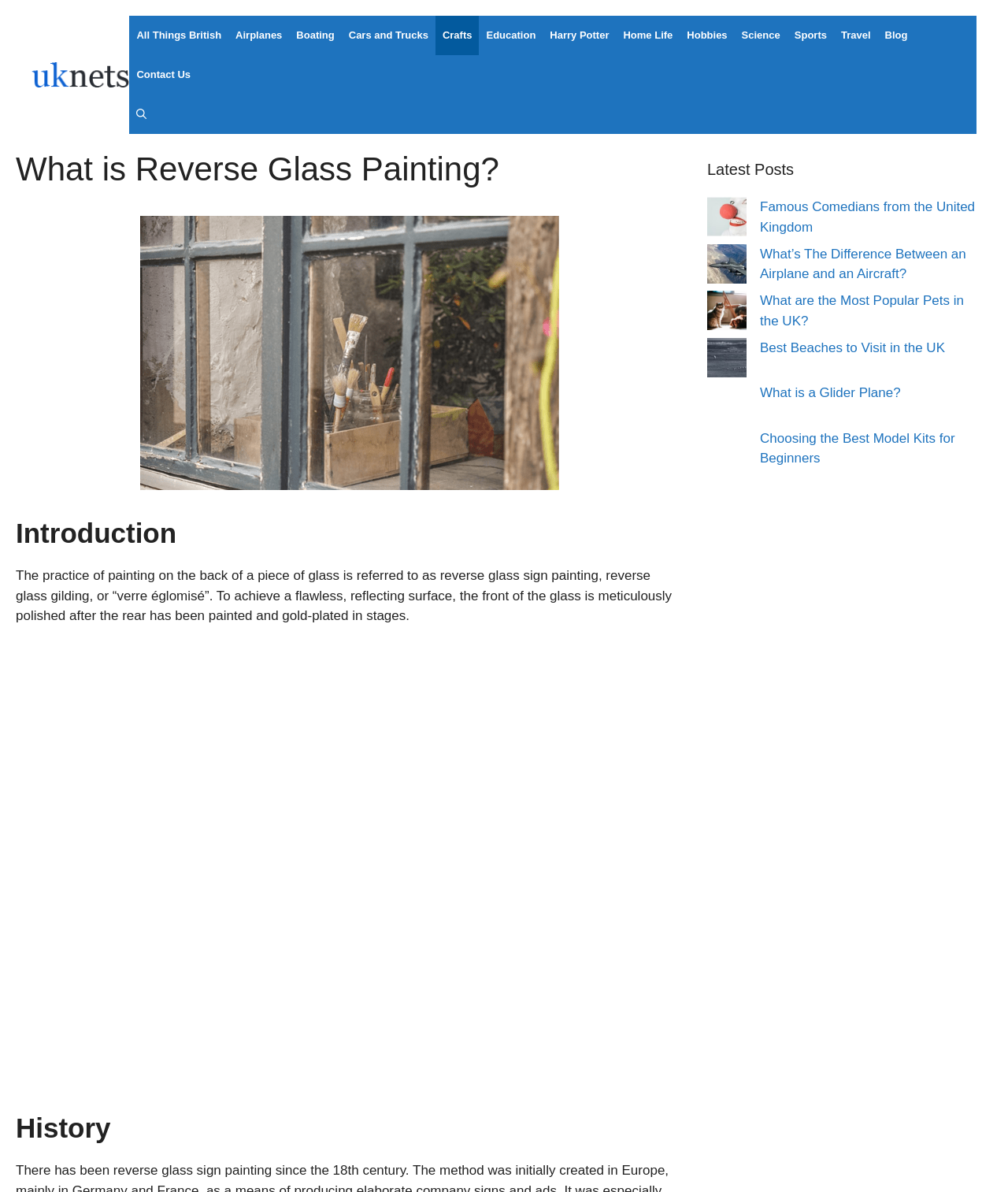Provide a short answer using a single word or phrase for the following question: 
How many latest posts are displayed on the webpage?

5